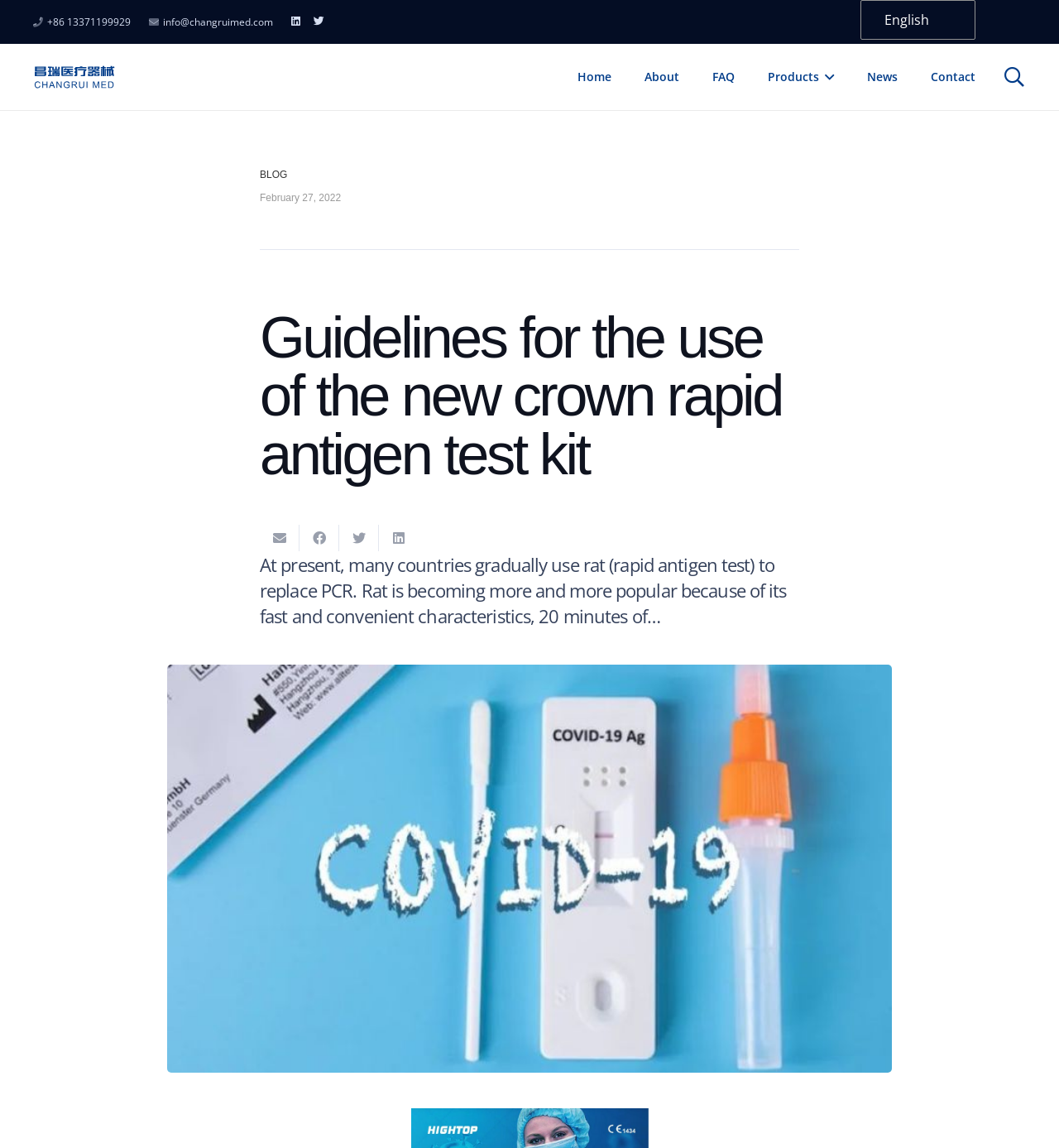Can you find the bounding box coordinates of the area I should click to execute the following instruction: "Read the blog"?

[0.245, 0.147, 0.271, 0.157]